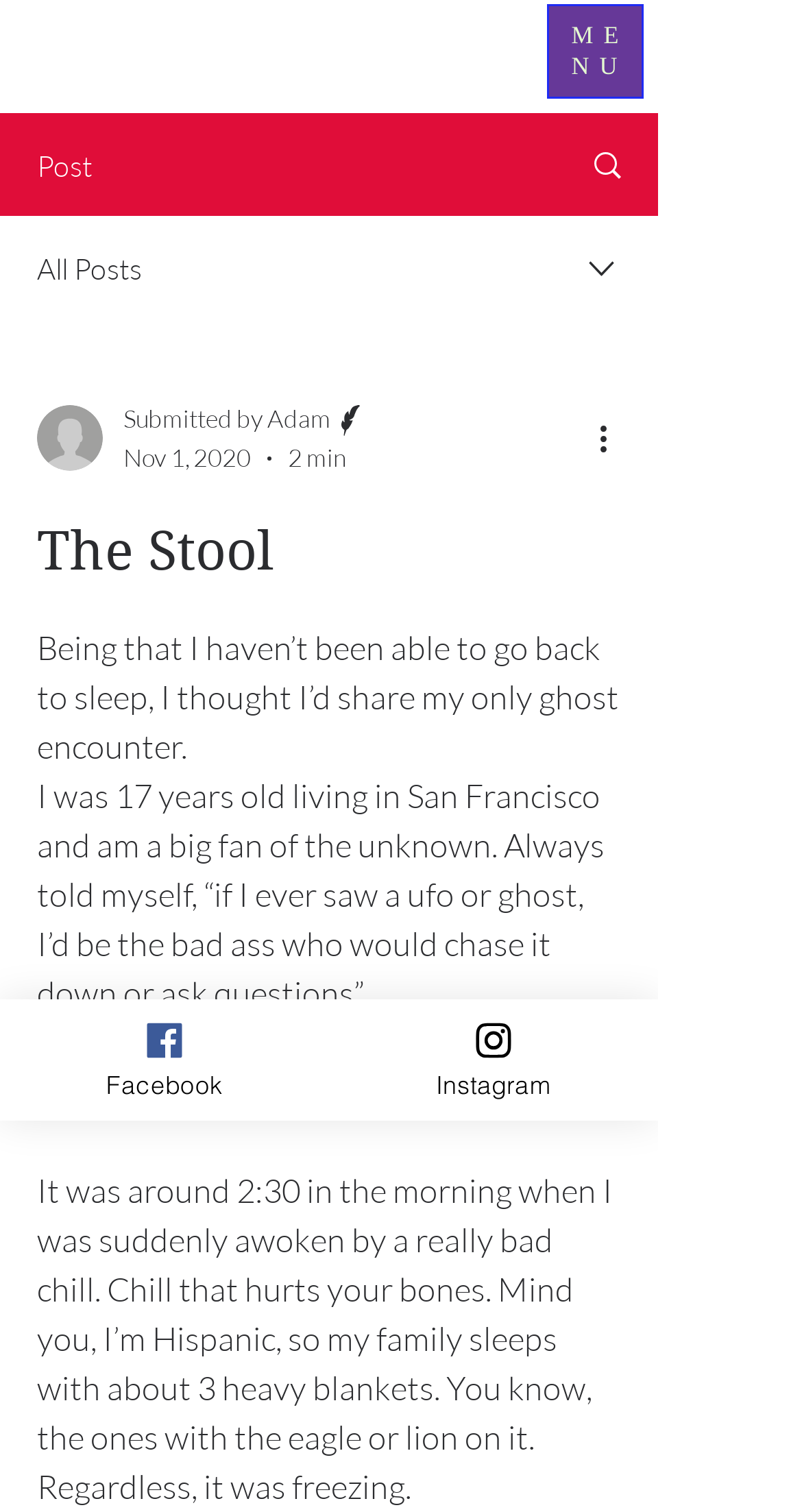Give a concise answer using only one word or phrase for this question:
What is the author's ethnicity?

Hispanic